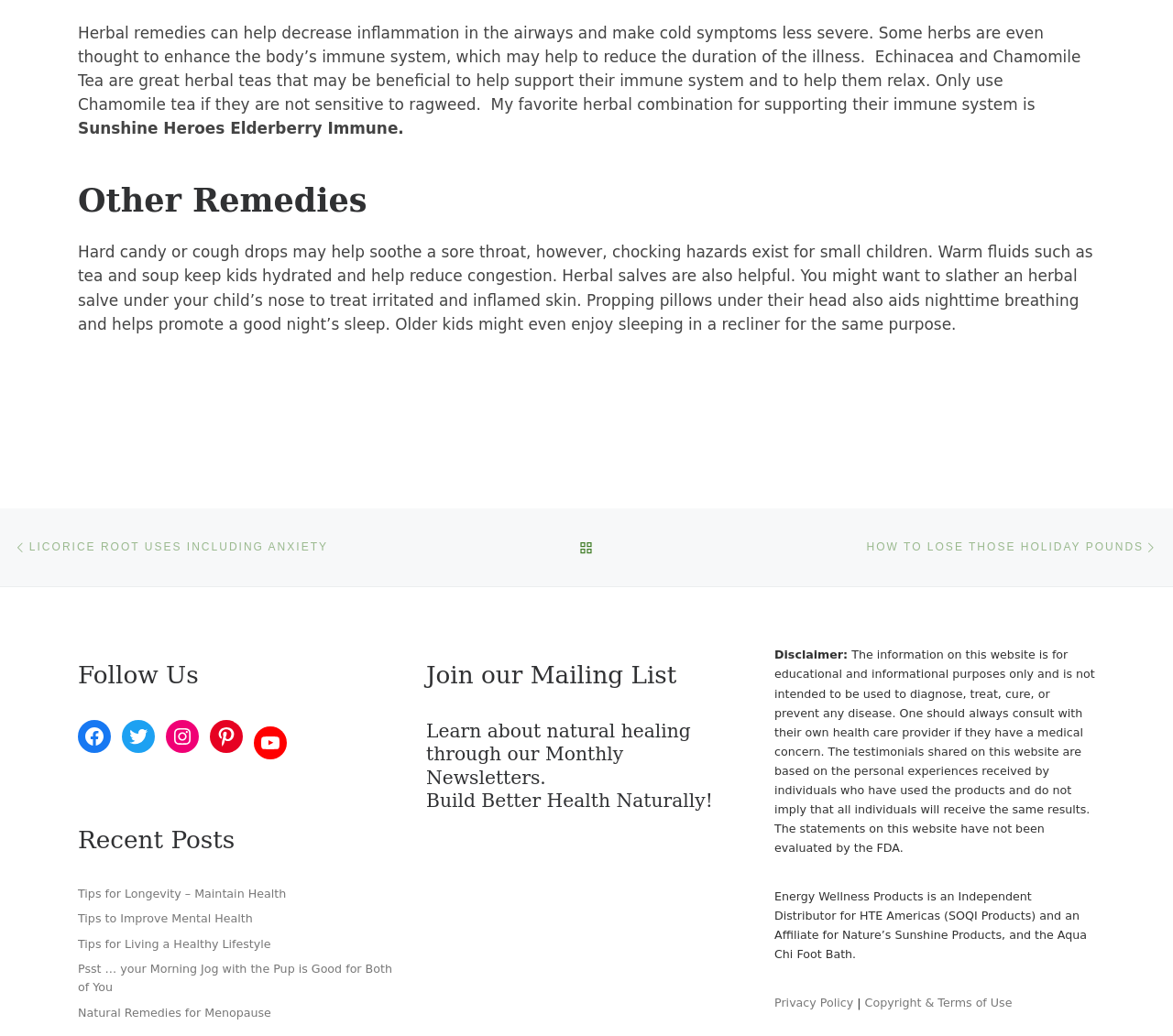Can you specify the bounding box coordinates for the region that should be clicked to fulfill this instruction: "Subscribe to our Monthly Newsletter".

[0.441, 0.929, 0.559, 0.942]